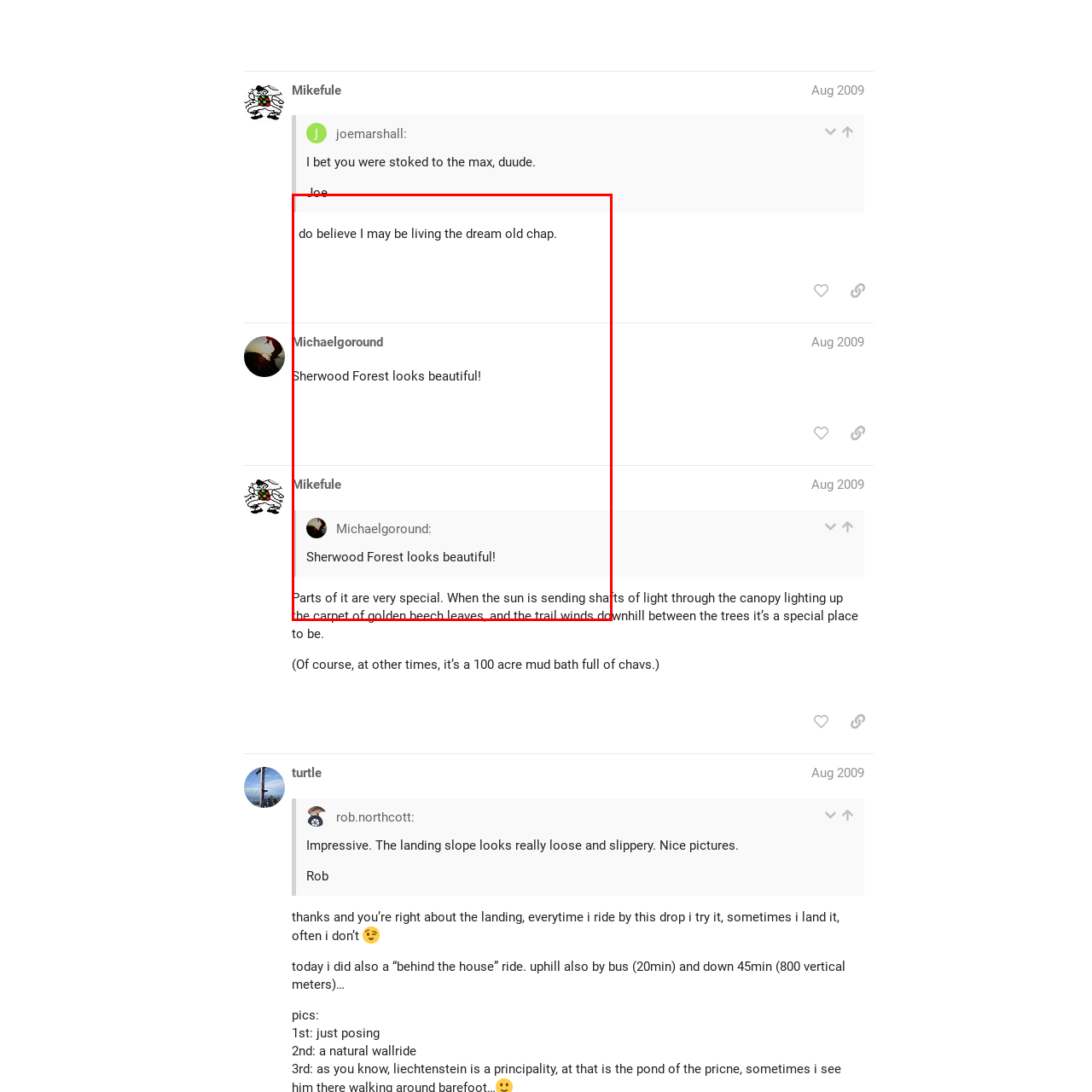Generate a meticulous caption for the image that is highlighted by the red boundary line.

The image depicts a scenic view of Sherwood Forest, showcasing its natural beauty. The background is filled with lush green trees under a clear blue sky, creating a serene atmosphere perfect for outdoor activities. The foreground includes a well-maintained path lined with golden beech leaves, illustrating the pleasant transition of the seasons. This tranquil setting serves as a backdrop to discussions about enjoying nature and unicycling adventures, reflecting the joy of exploring such picturesque locations. The image is part of a thread where users share their experiences and appreciation for cycling in beautiful landscapes.